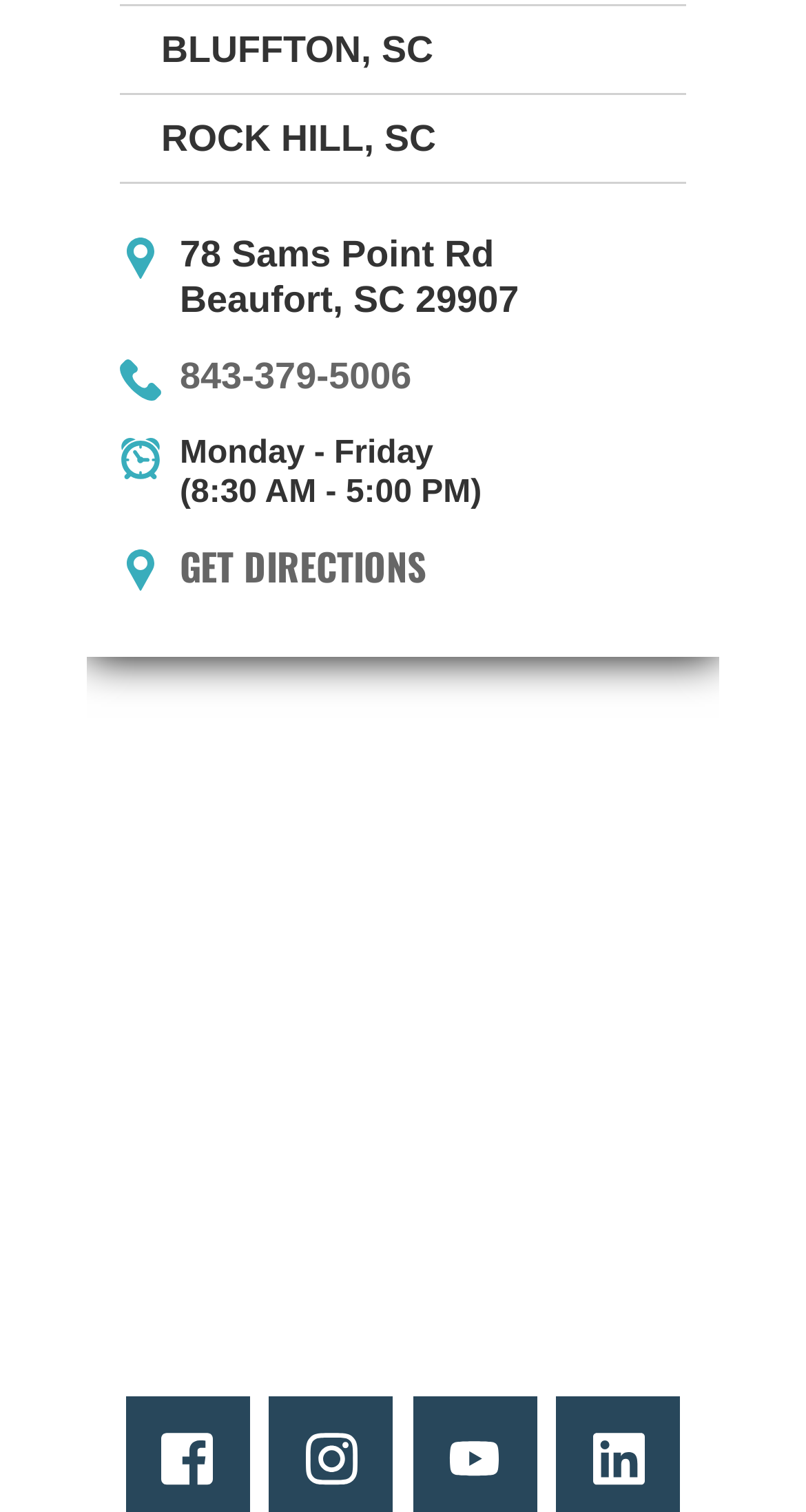Using a single word or phrase, answer the following question: 
What is the phone number of the Lancaster location?

(843) 379-5006